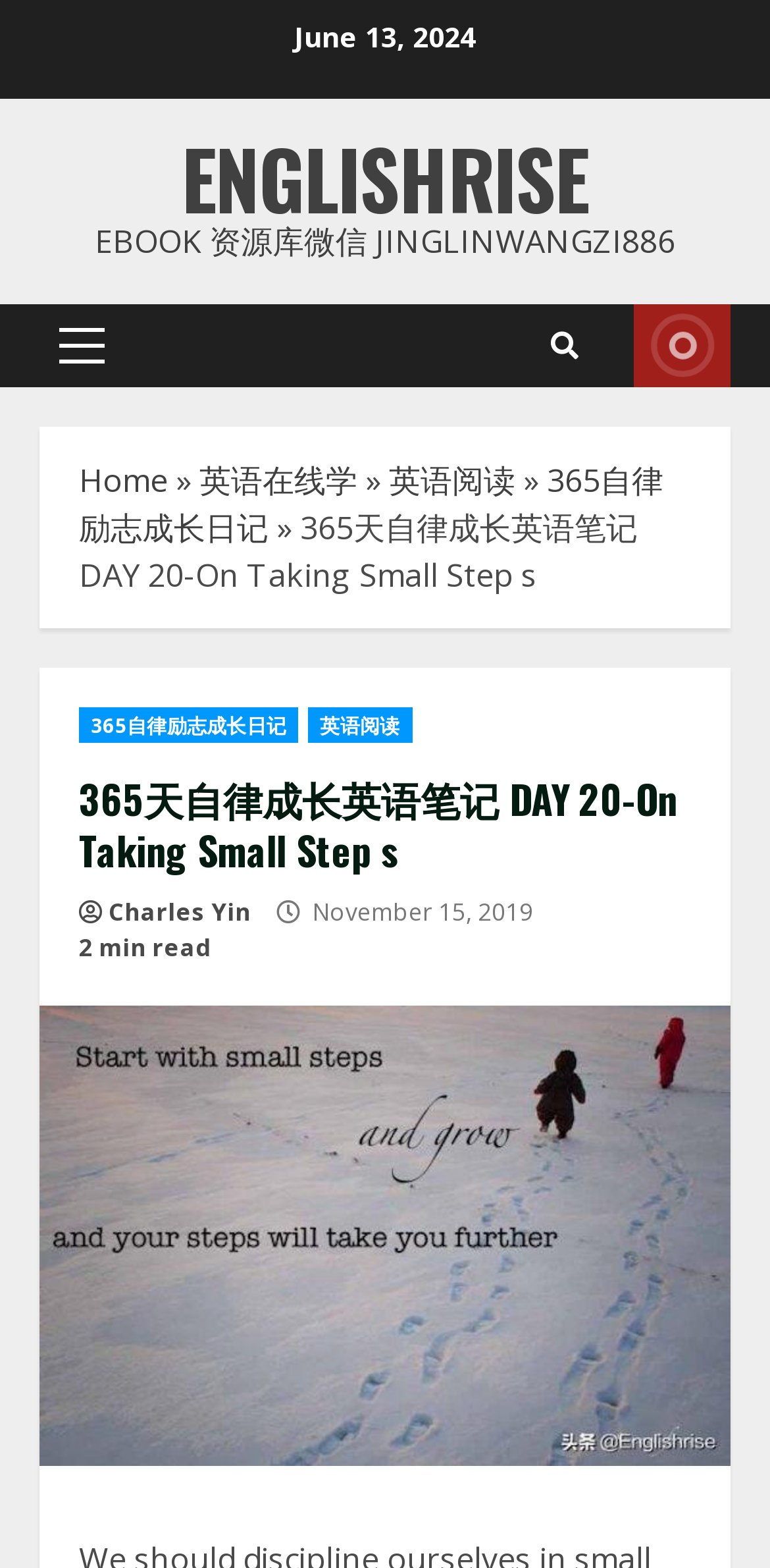Please extract the webpage's main title and generate its text content.

365天自律成长英语笔记 DAY 20-On Taking Small Step s